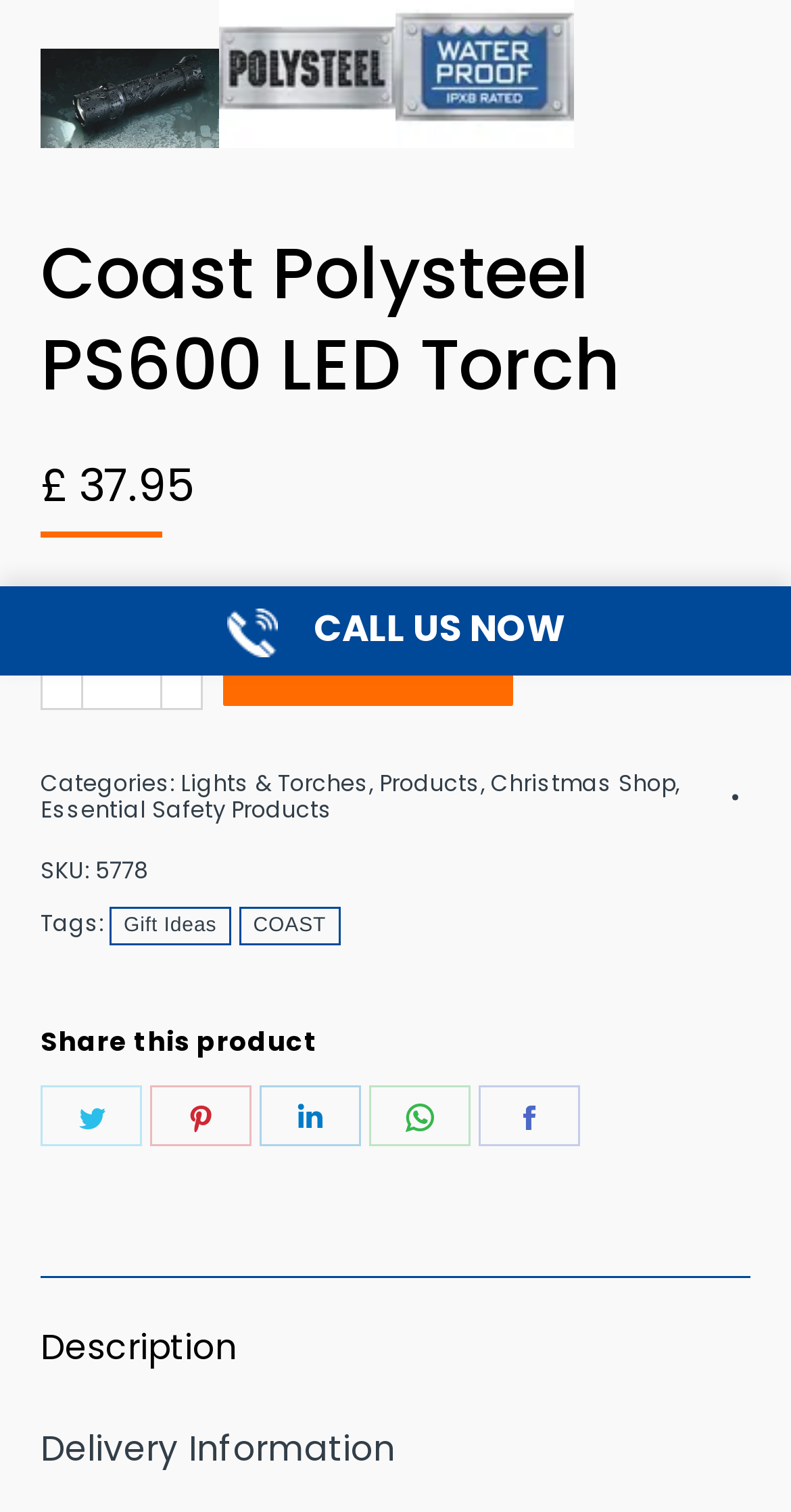Bounding box coordinates are specified in the format (top-left x, top-left y, bottom-right x, bottom-right y). All values are floating point numbers bounded between 0 and 1. Please provide the bounding box coordinate of the region this sentence describes: Gift Ideas

[0.138, 0.6, 0.292, 0.626]